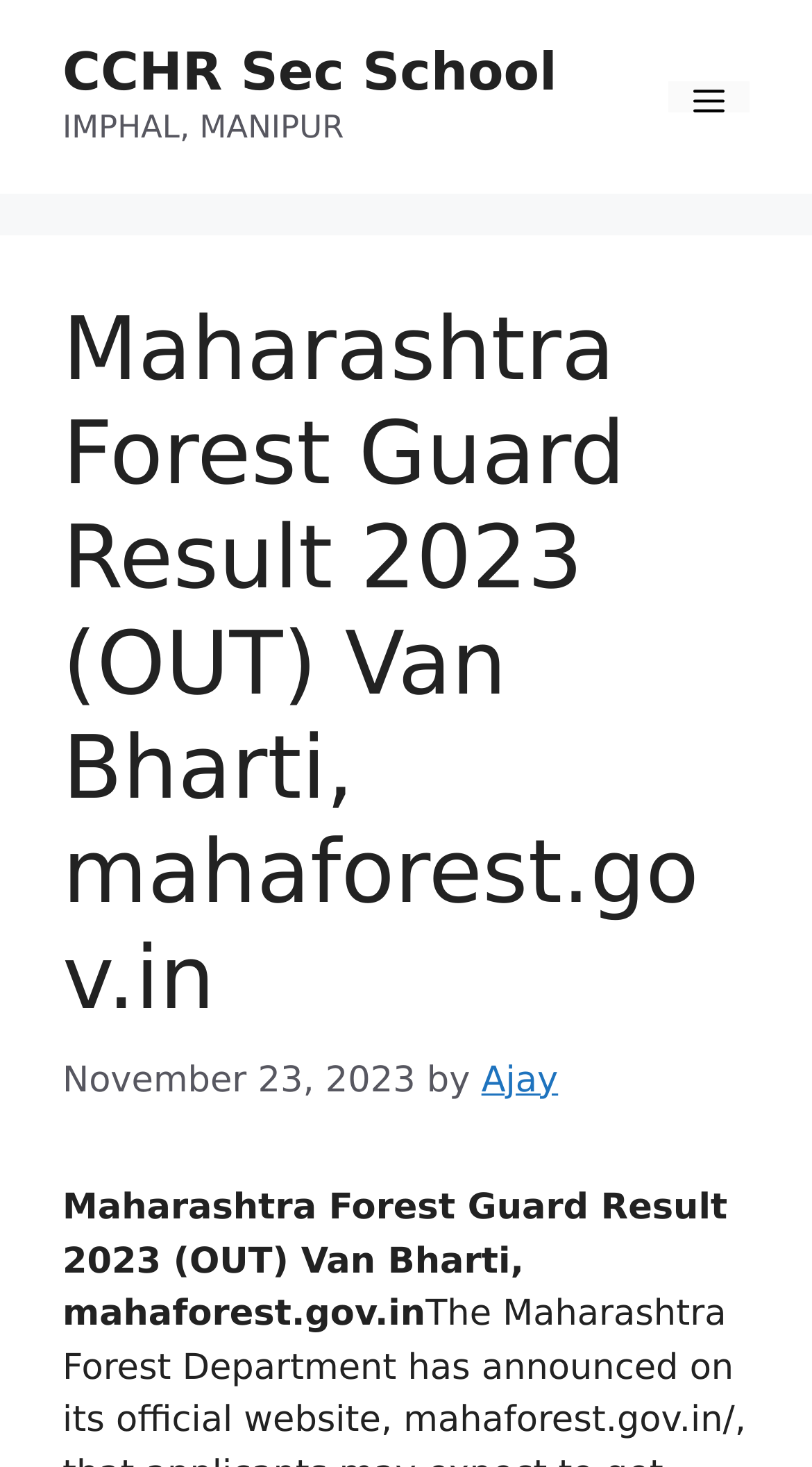Analyze the image and deliver a detailed answer to the question: What is the name of the author mentioned in the webpage?

The name of the author is mentioned in the webpage, which is located inside the header section. The link 'Ajay' is present next to the static text 'by', indicating that Ajay is the author.